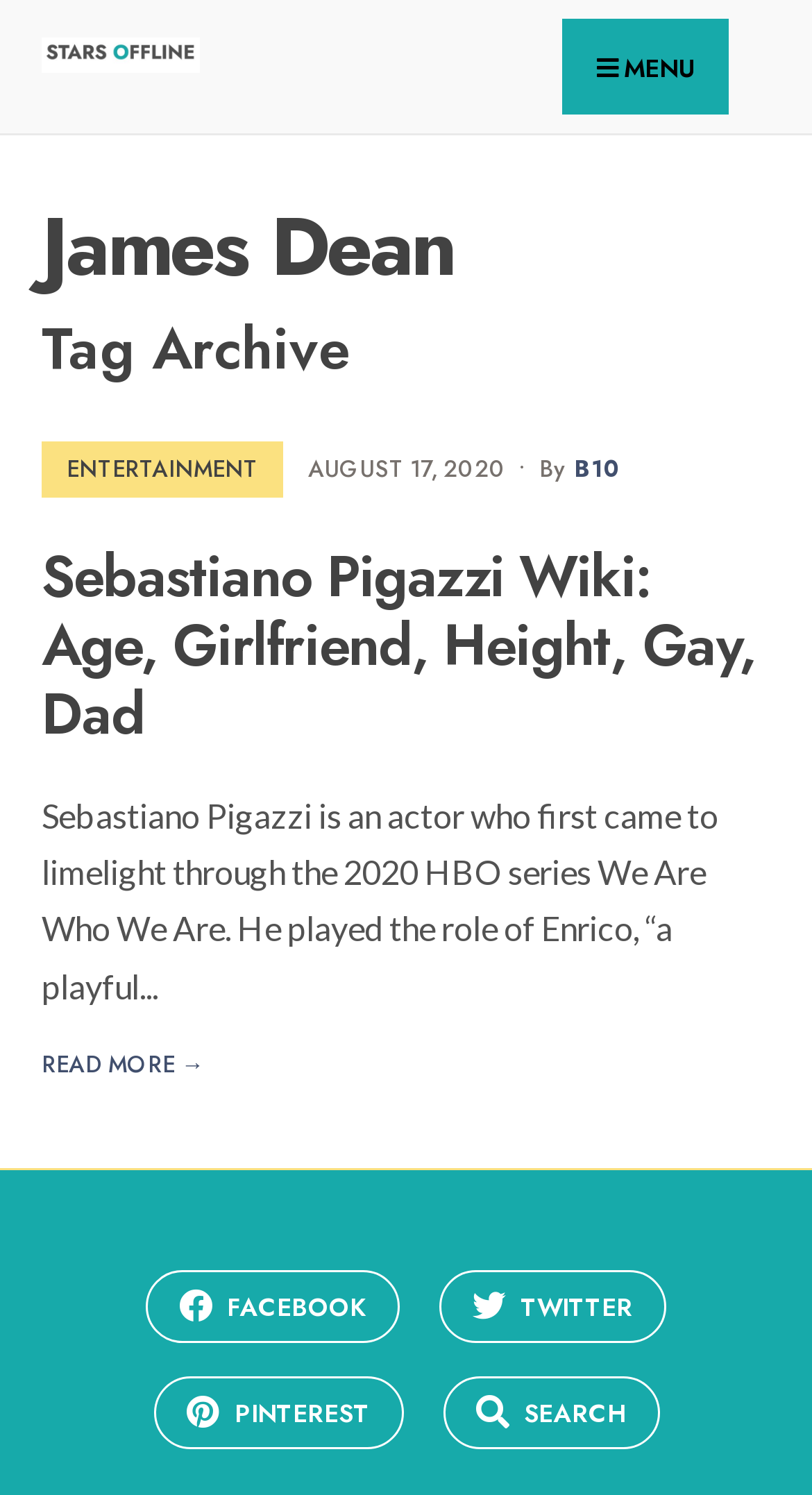Using the format (top-left x, top-left y, bottom-right x, bottom-right y), and given the element description, identify the bounding box coordinates within the screenshot: alt="Stars Offline"

[0.051, 0.025, 0.246, 0.049]